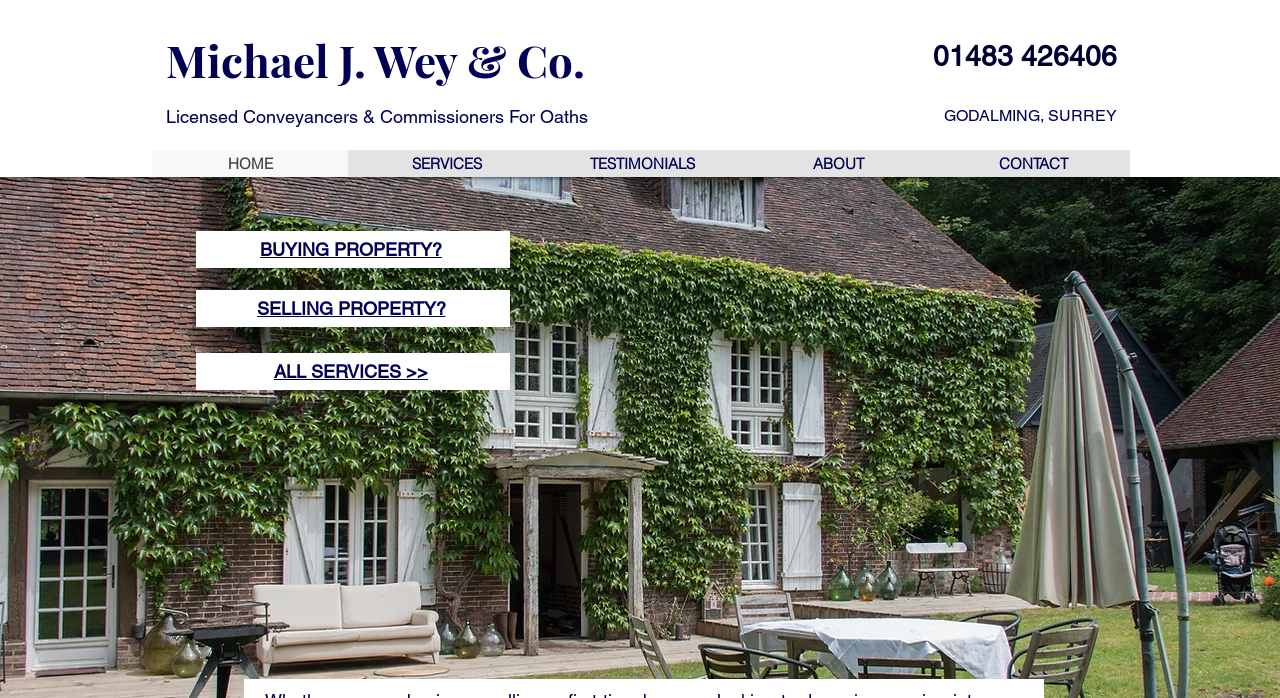Locate the bounding box coordinates of the element you need to click to accomplish the task described by this instruction: "Click on the 'HOME' link".

[0.119, 0.215, 0.272, 0.254]